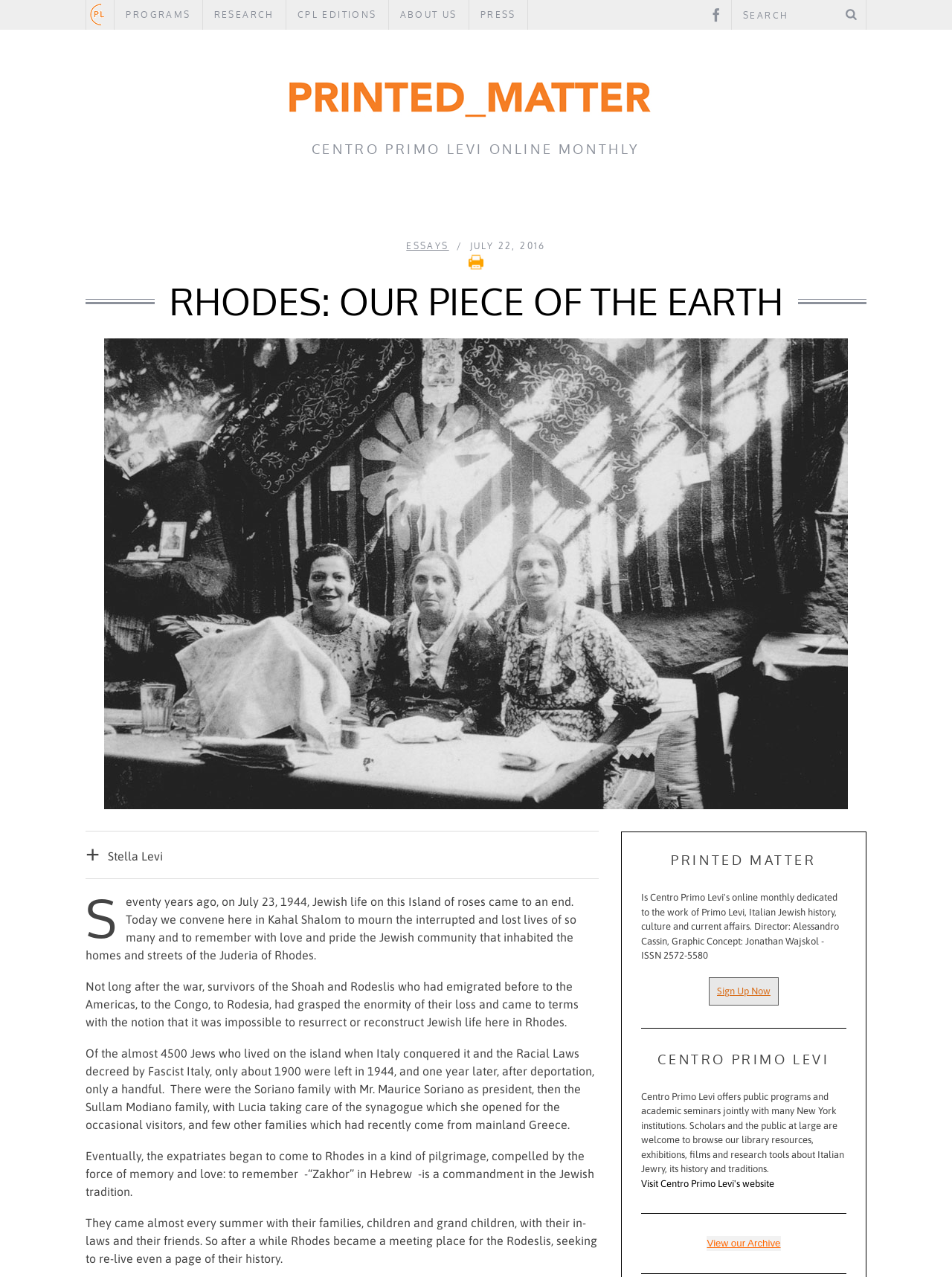Provide the bounding box coordinates of the area you need to click to execute the following instruction: "Search for something".

[0.82, 0.0, 0.898, 0.023]